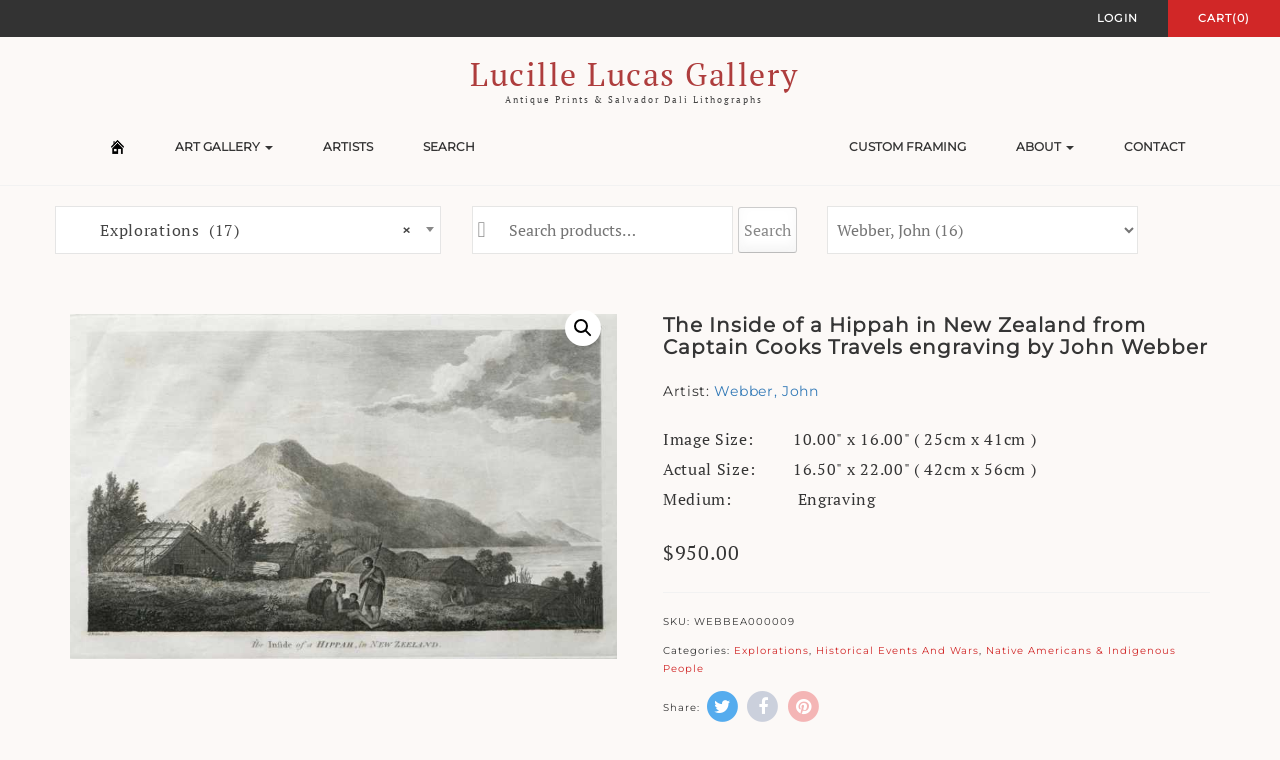Please locate the bounding box coordinates of the region I need to click to follow this instruction: "share on social media".

[0.55, 0.916, 0.579, 0.941]